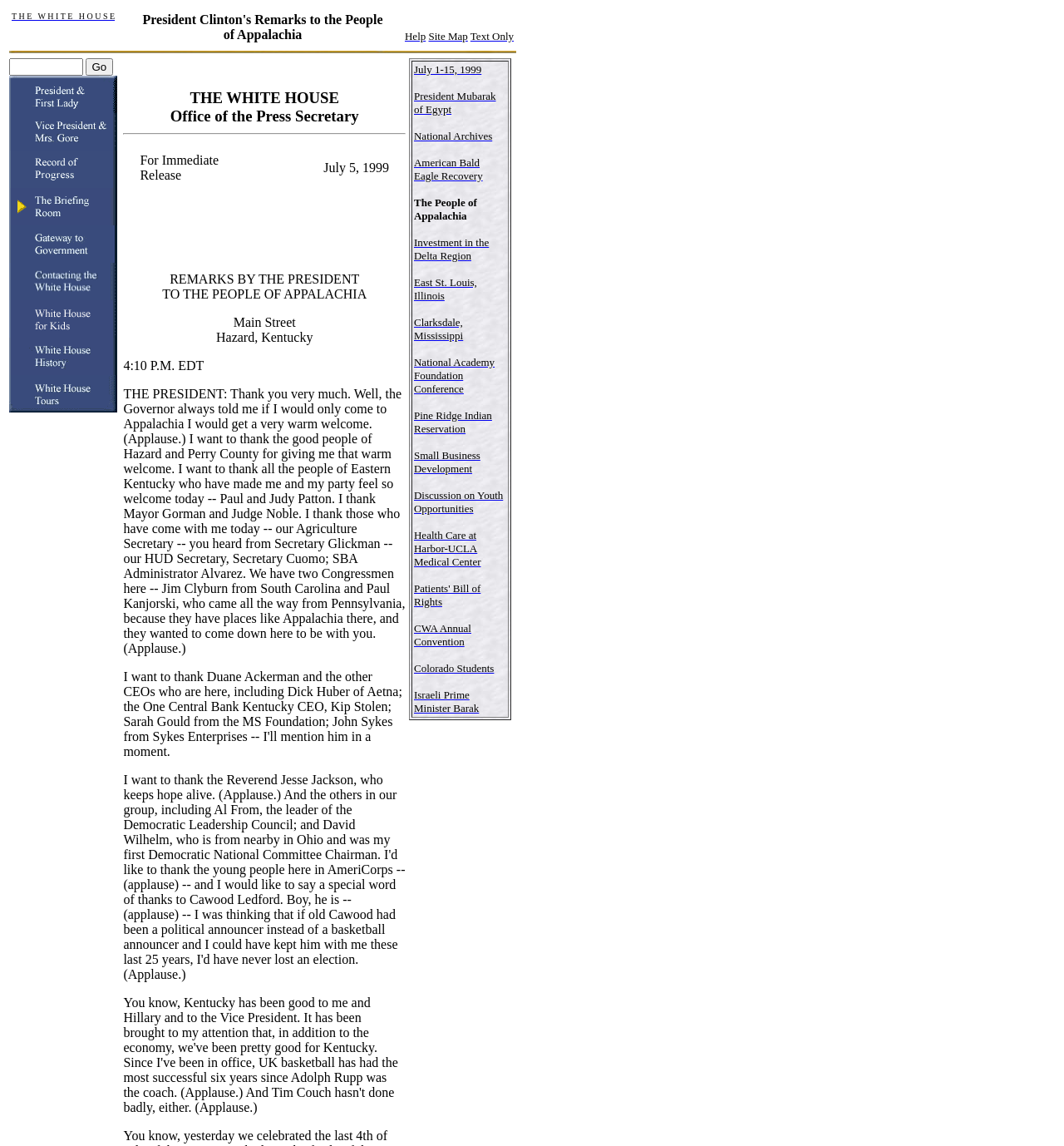Consider the image and give a detailed and elaborate answer to the question: 
What is the purpose of the president's visit?

The detailed answer can be obtained by reading the text content of the webpage, specifically the section where it says 'REMARKS BY THE PRESIDENT TO THE PEOPLE OF APPALACHIA' which indicates the purpose of the president's visit.